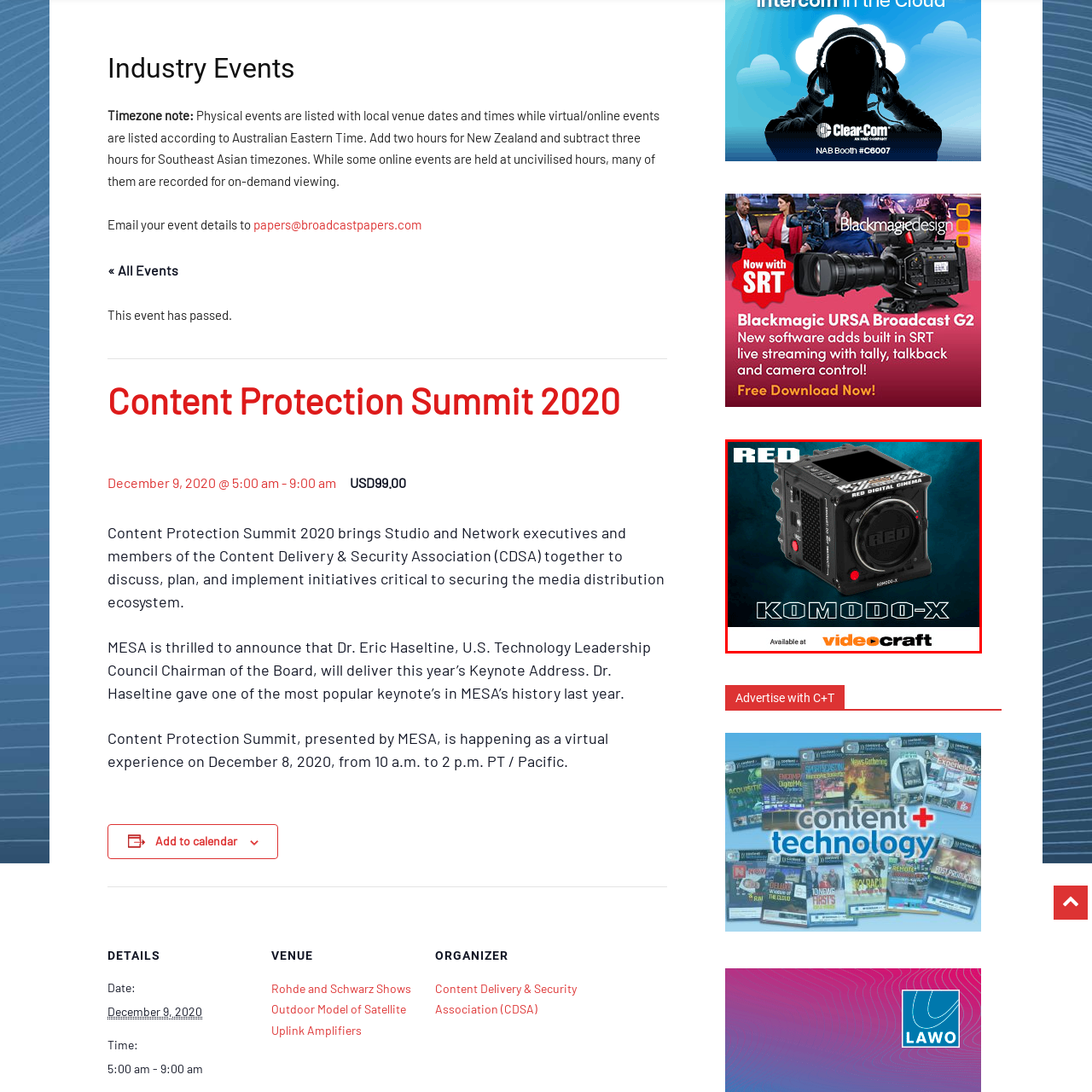Refer to the image area inside the black border, Where can the camera be purchased? 
Respond concisely with a single word or phrase.

Videocraft